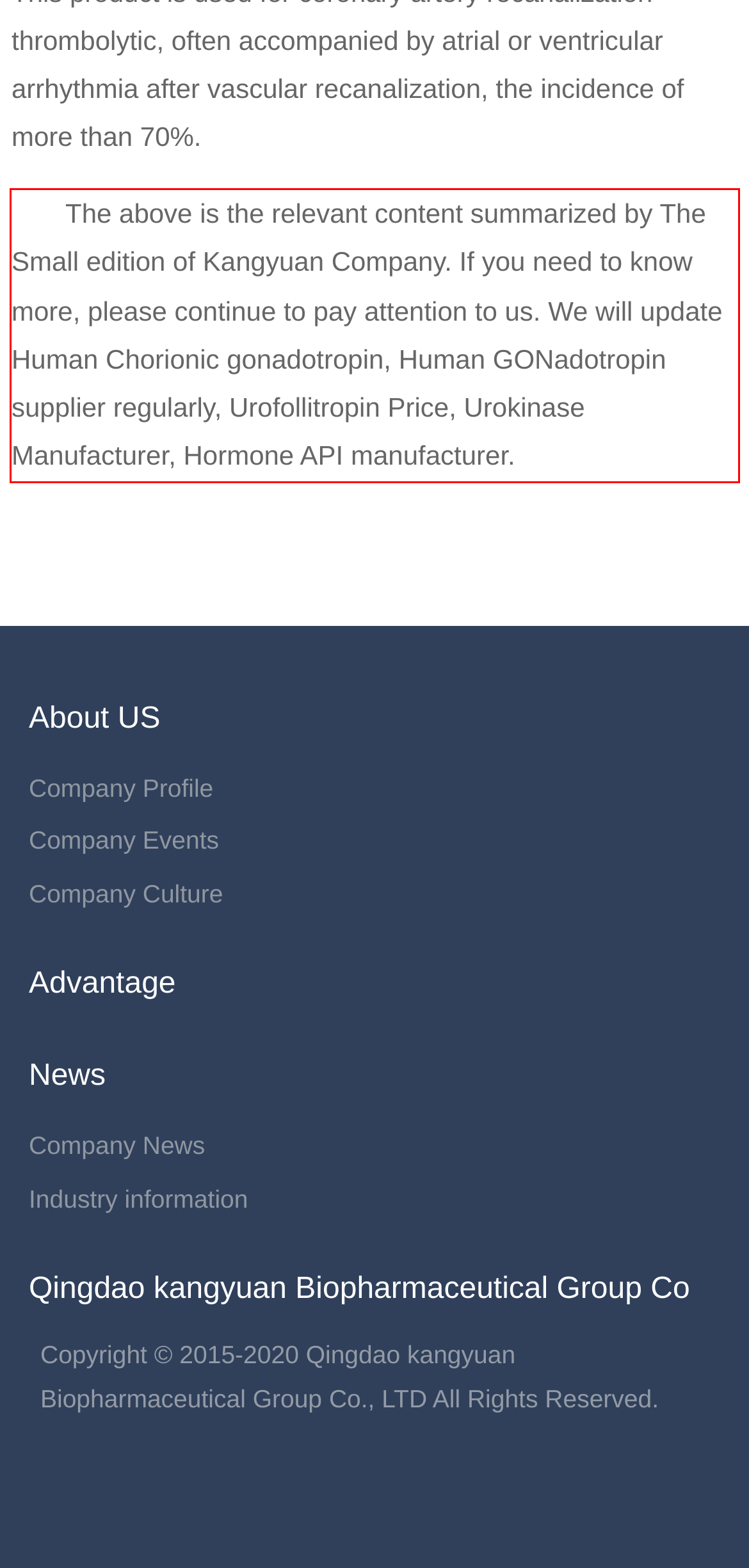Using the webpage screenshot, recognize and capture the text within the red bounding box.

The above is the relevant content summarized by The Small edition of Kangyuan Company. If you need to know more, please continue to pay attention to us. We will update Human Chorionic gonadotropin, Human GONadotropin supplier regularly, Urofollitropin Price, Urokinase Manufacturer, Hormone API manufacturer.